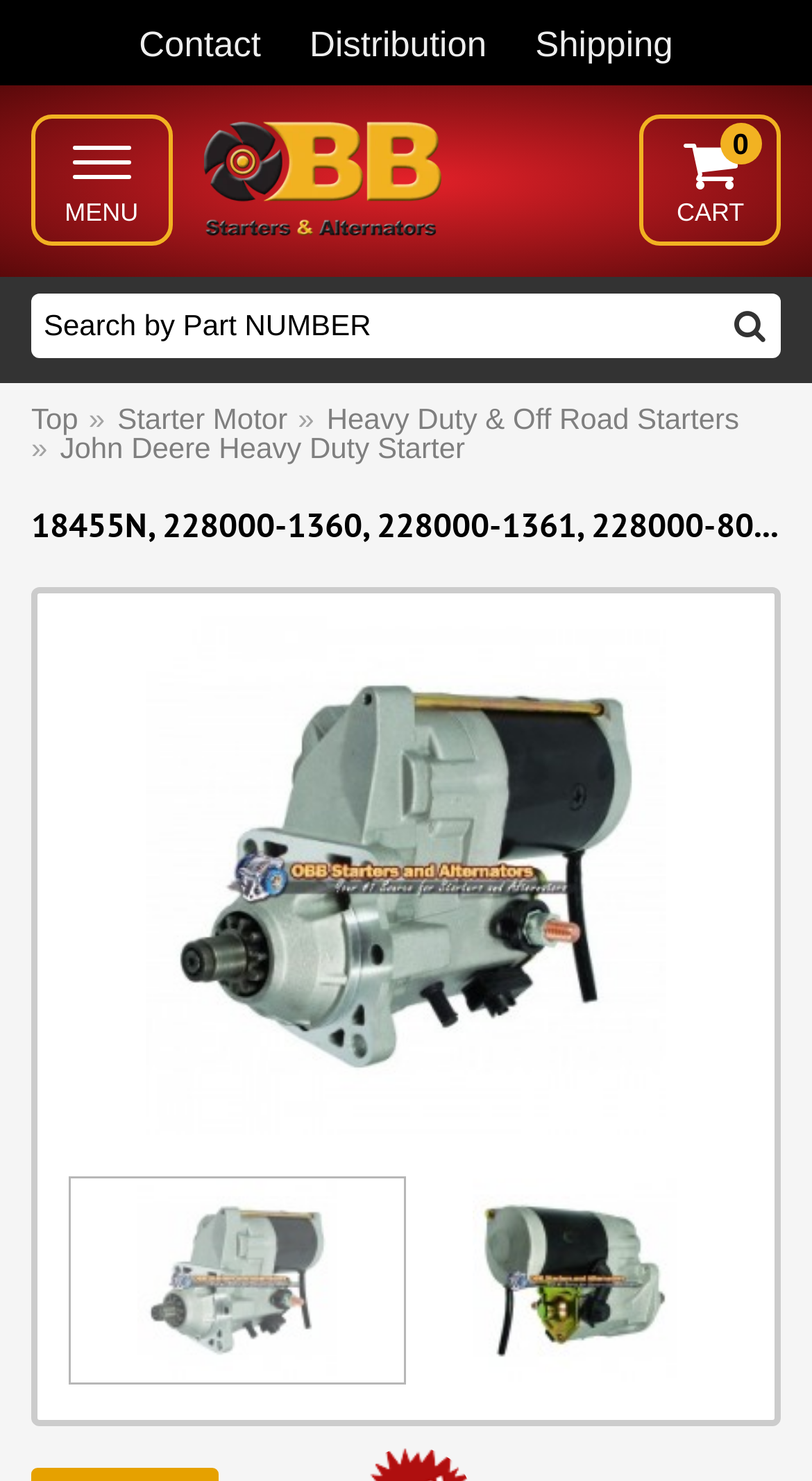What is the category of the starter motor?
Please look at the screenshot and answer in one word or a short phrase.

Heavy Duty & Off Road Starters